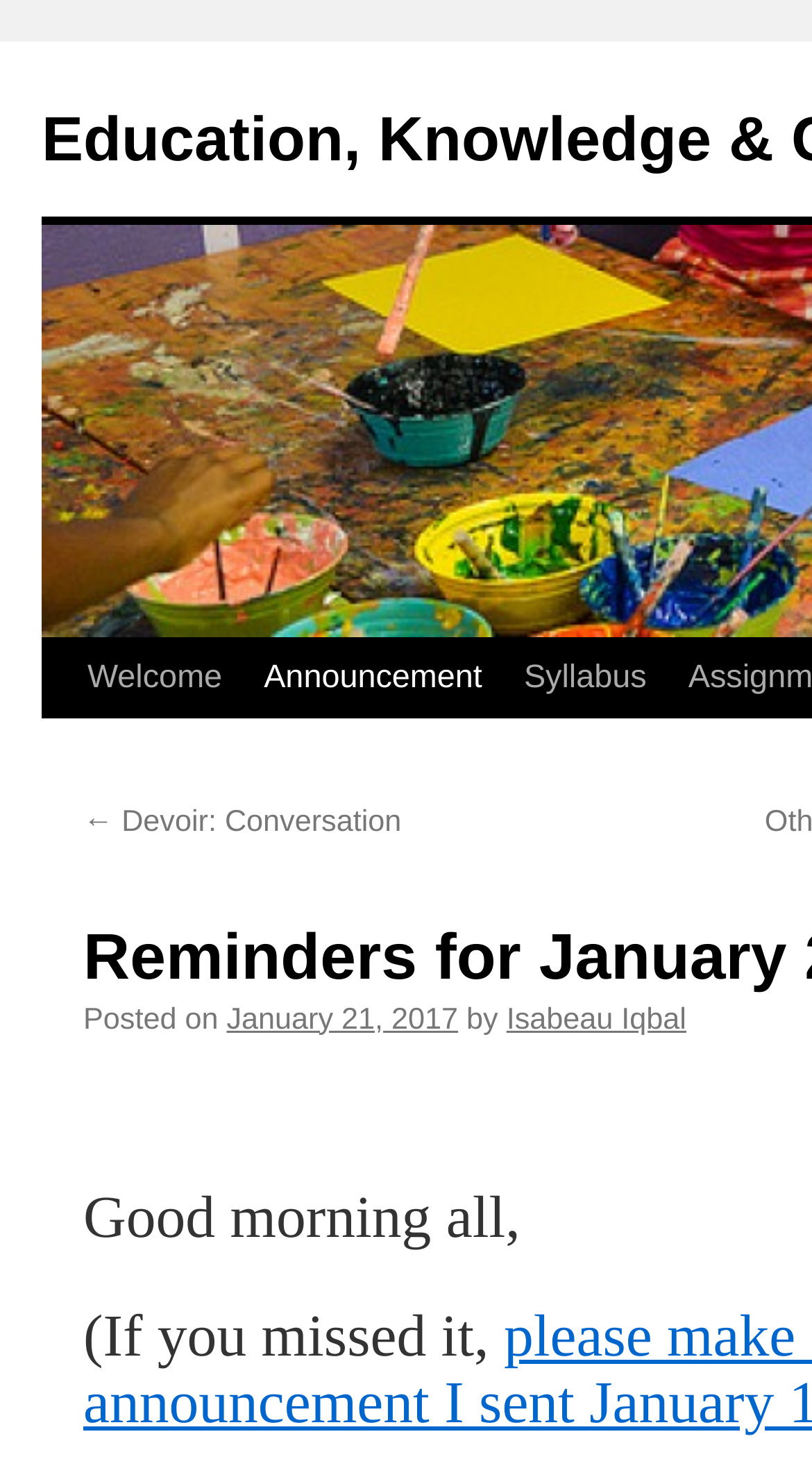Could you locate the bounding box coordinates for the section that should be clicked to accomplish this task: "read previous conversation".

[0.103, 0.543, 0.494, 0.565]